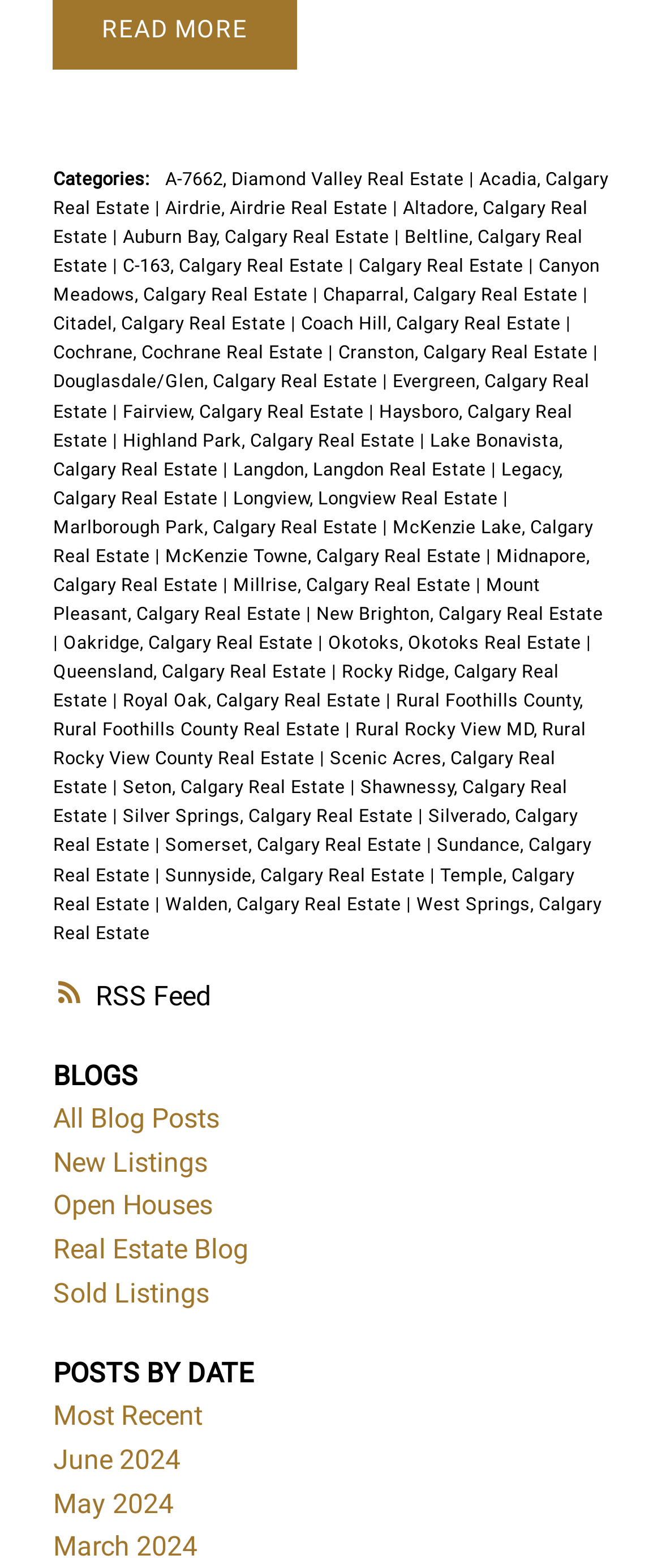Identify the bounding box of the UI element that matches this description: "Coach Hill, Calgary Real Estate".

[0.454, 0.2, 0.854, 0.214]